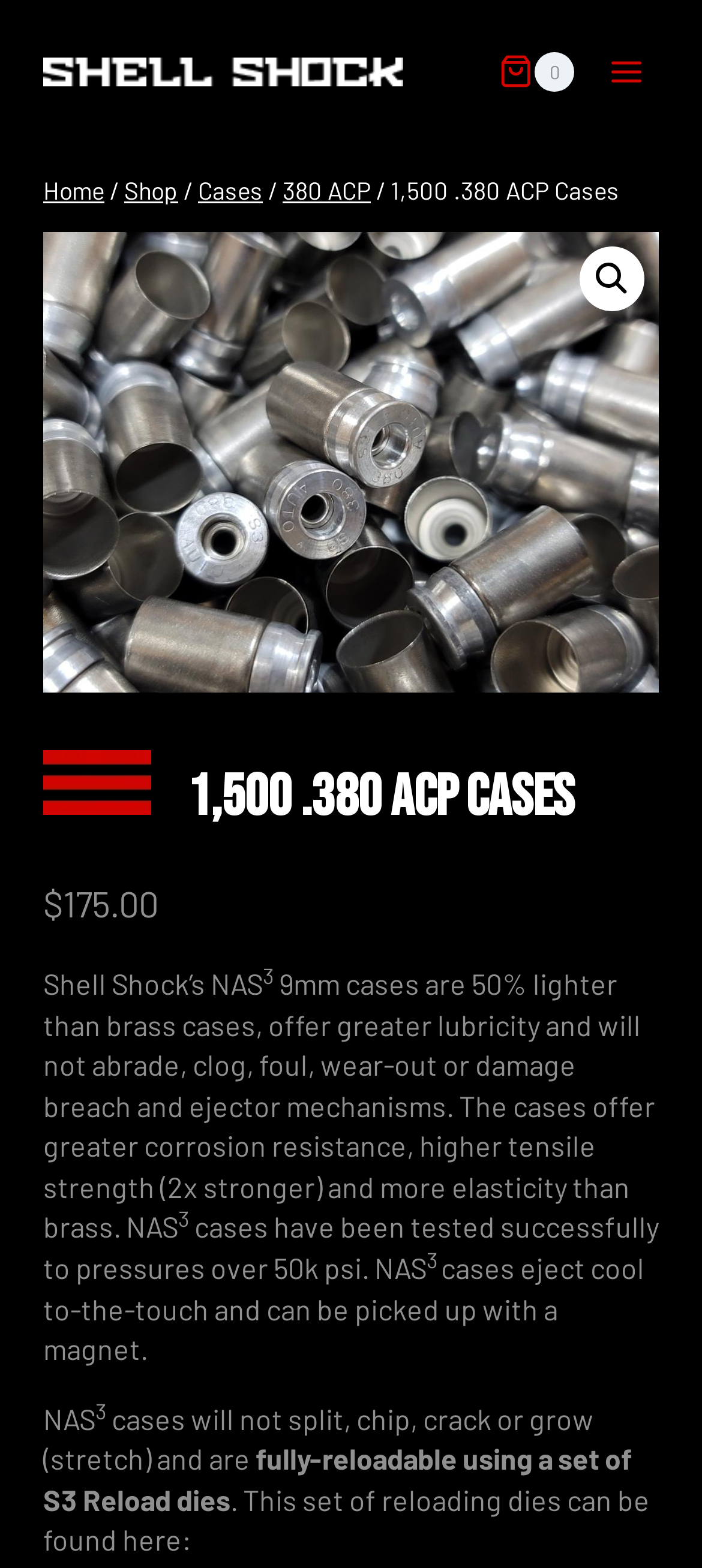Please provide the bounding box coordinates for the element that needs to be clicked to perform the instruction: "Go to the Home page". The coordinates must consist of four float numbers between 0 and 1, formatted as [left, top, right, bottom].

[0.062, 0.111, 0.149, 0.131]